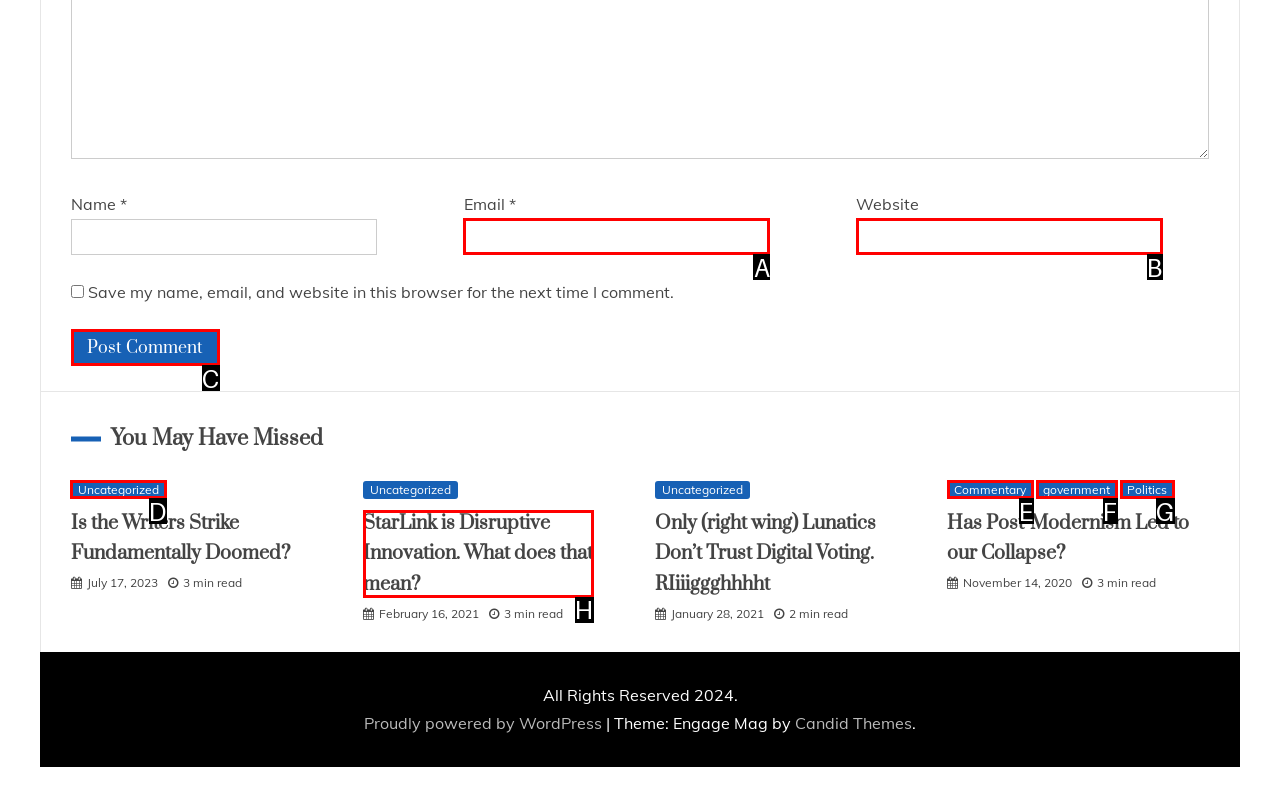Select the correct option from the given choices to perform this task: Visit the 'Uncategorized' page. Provide the letter of that option.

D